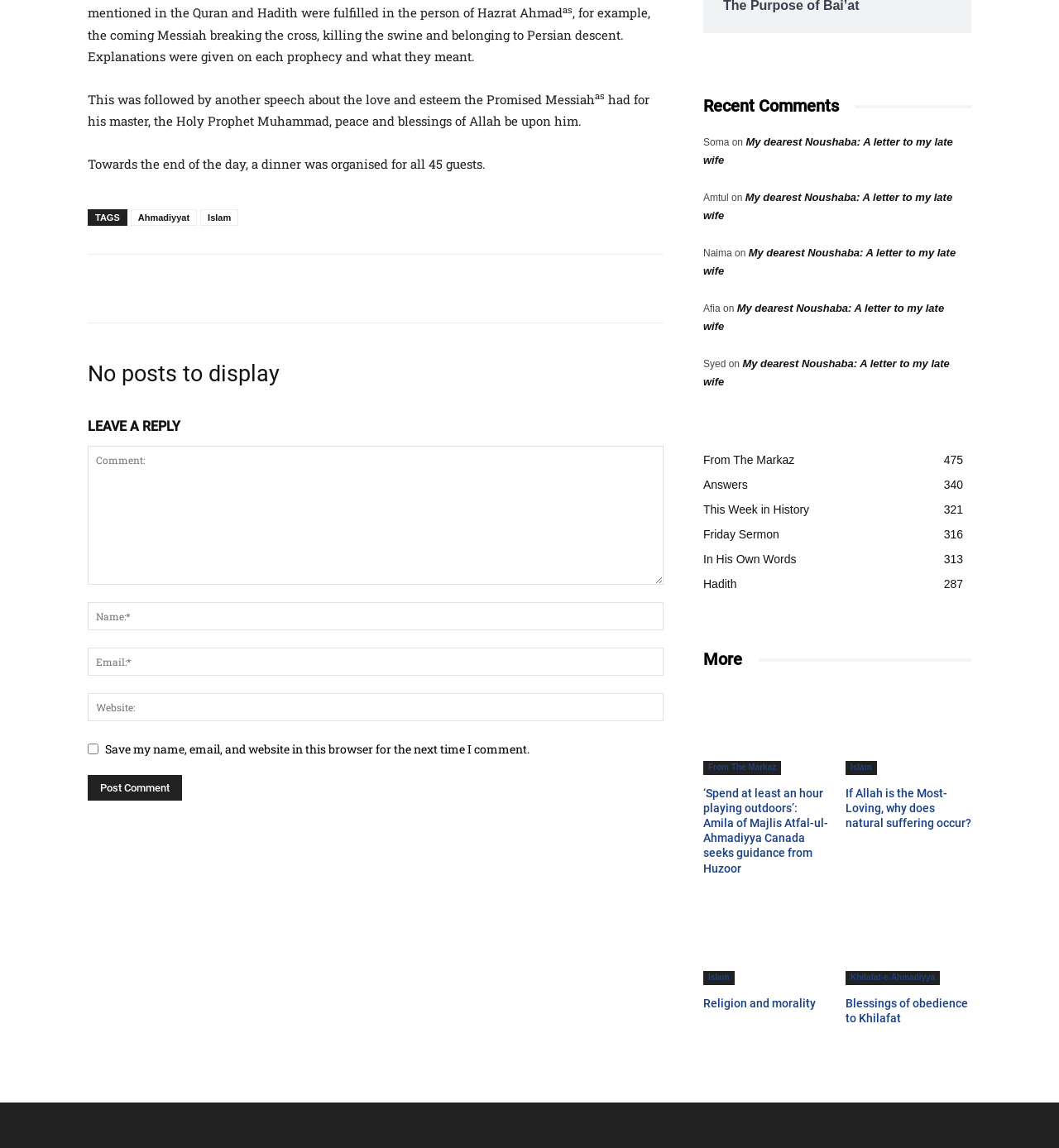Find the bounding box coordinates corresponding to the UI element with the description: "title="Religion and morality"". The coordinates should be formatted as [left, top, right, bottom], with values as floats between 0 and 1.

[0.664, 0.782, 0.783, 0.858]